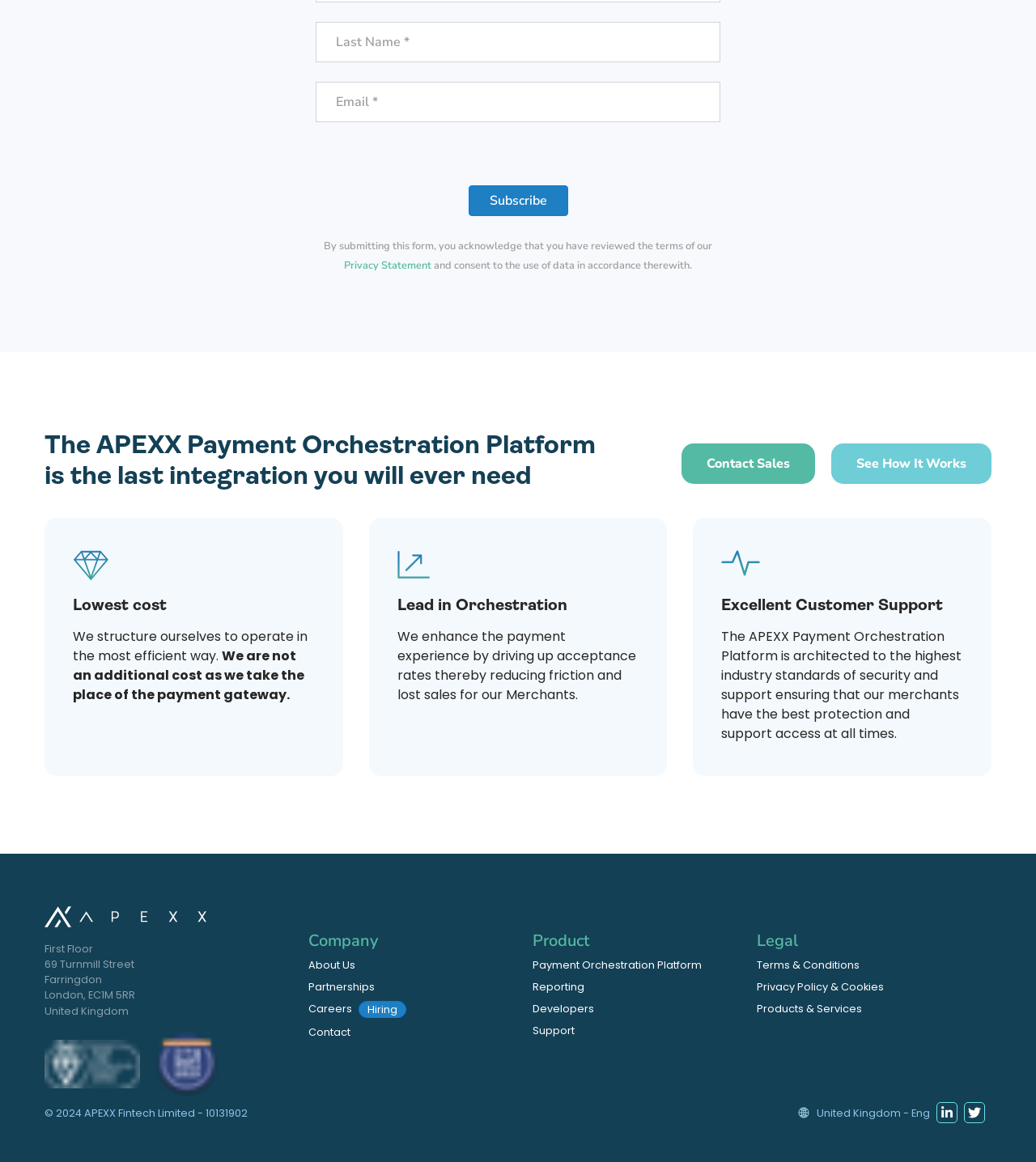Locate the bounding box coordinates of the region to be clicked to comply with the following instruction: "Subscribe to the newsletter". The coordinates must be four float numbers between 0 and 1, in the form [left, top, right, bottom].

[0.452, 0.159, 0.548, 0.186]